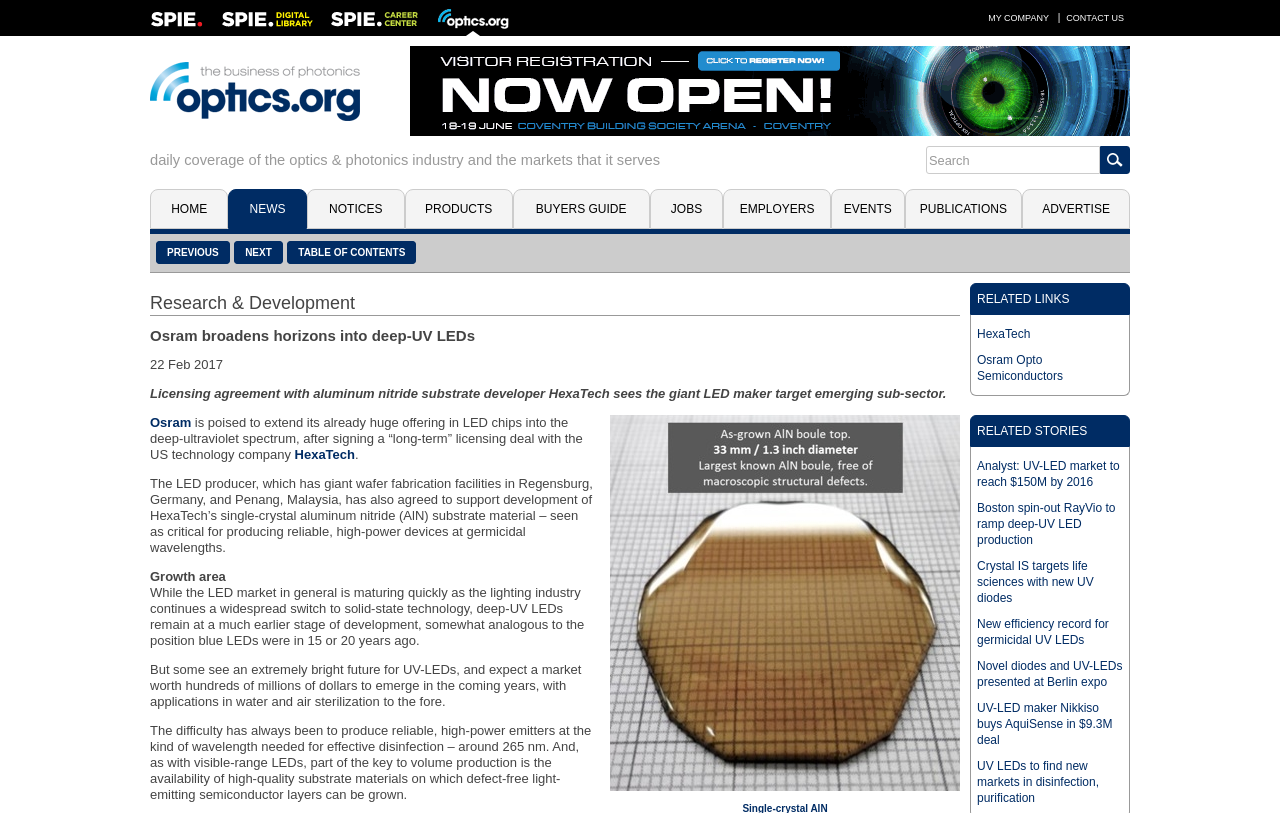Identify the bounding box for the UI element specified in this description: "My Company". The coordinates must be four float numbers between 0 and 1, formatted as [left, top, right, bottom].

[0.767, 0.016, 0.824, 0.028]